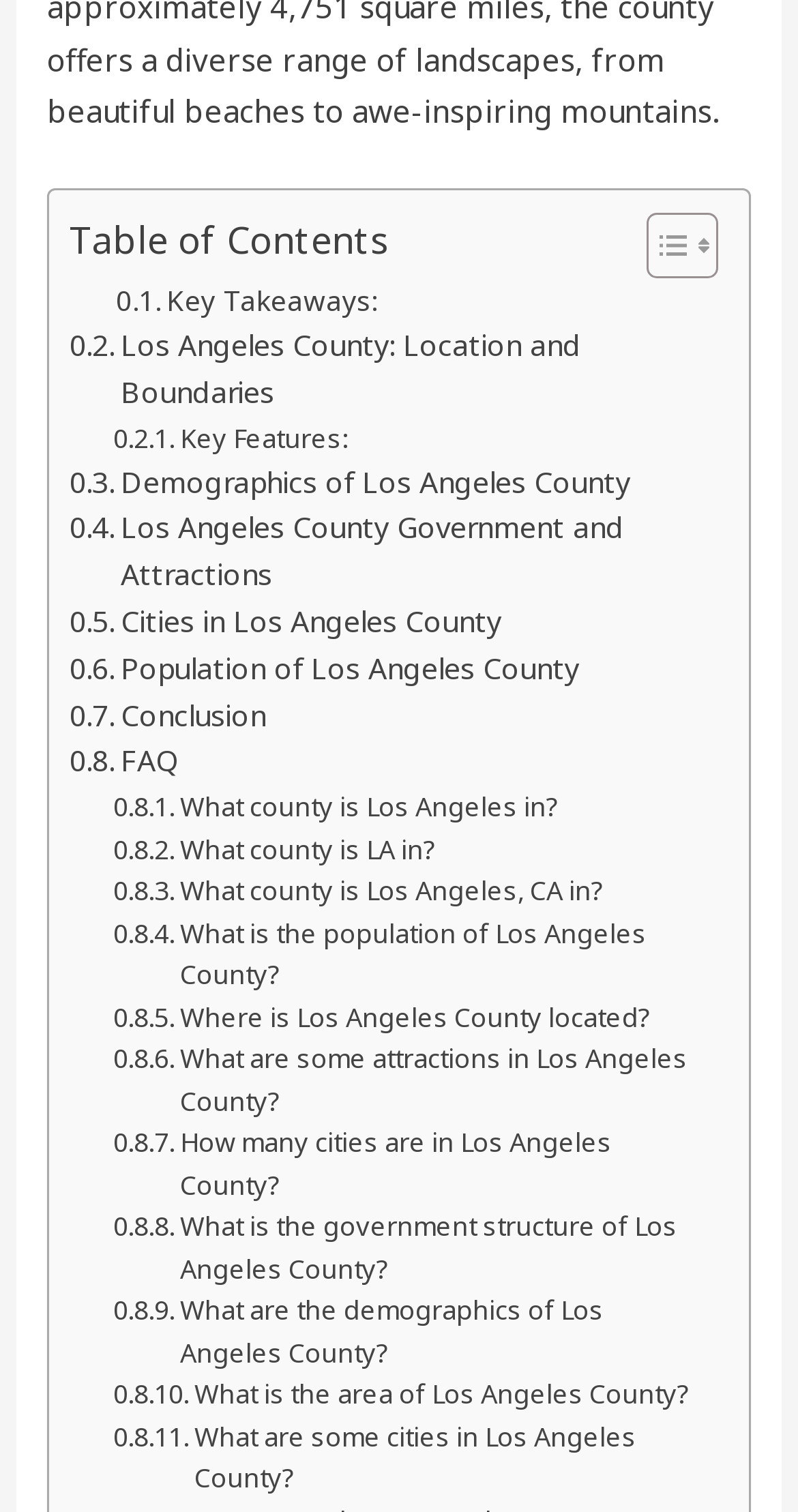Predict the bounding box coordinates of the area that should be clicked to accomplish the following instruction: "Toggle Table of Content". The bounding box coordinates should consist of four float numbers between 0 and 1, i.e., [left, top, right, bottom].

[0.772, 0.139, 0.887, 0.185]